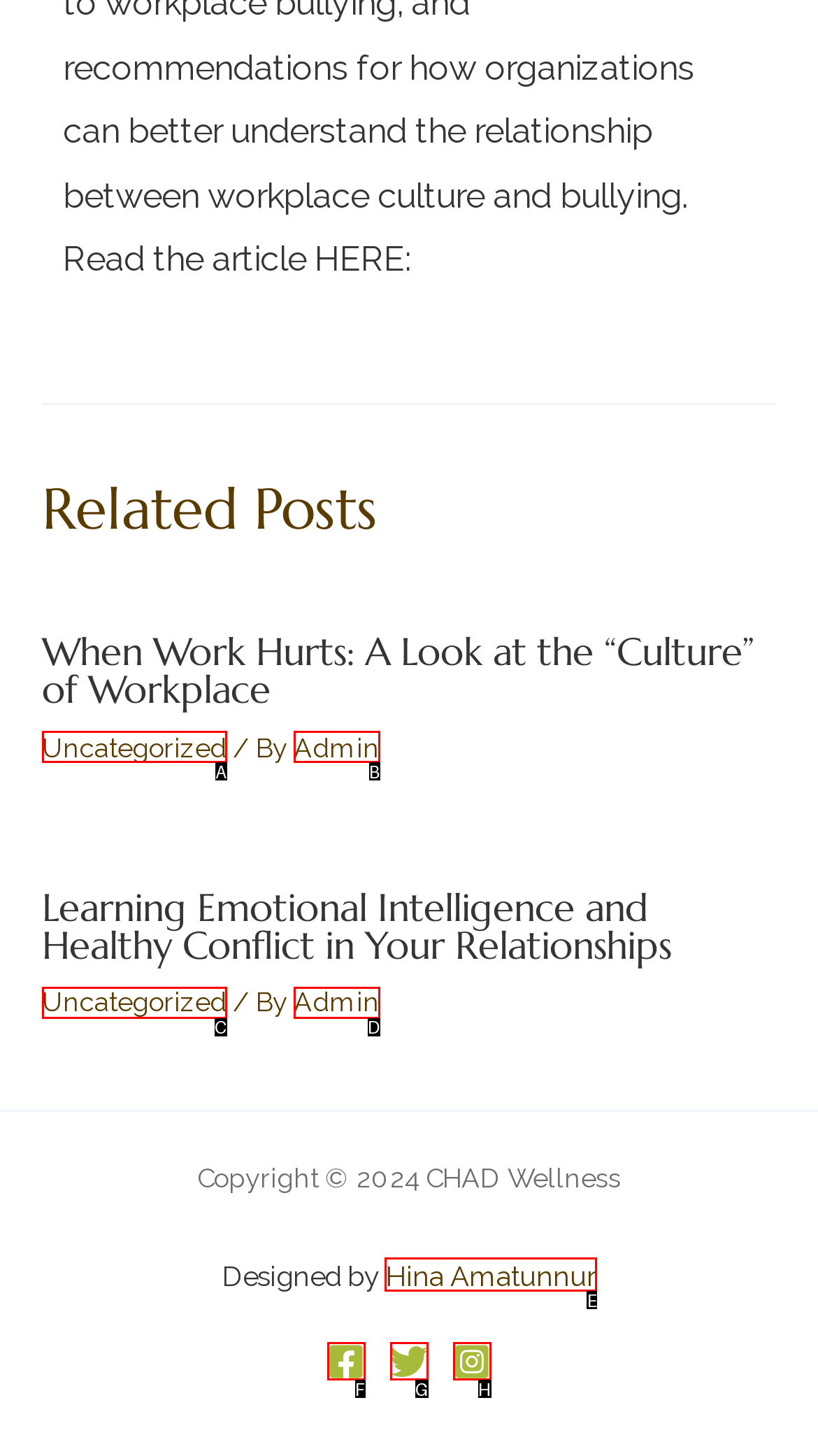Given the element description: Uncategorized
Pick the letter of the correct option from the list.

C